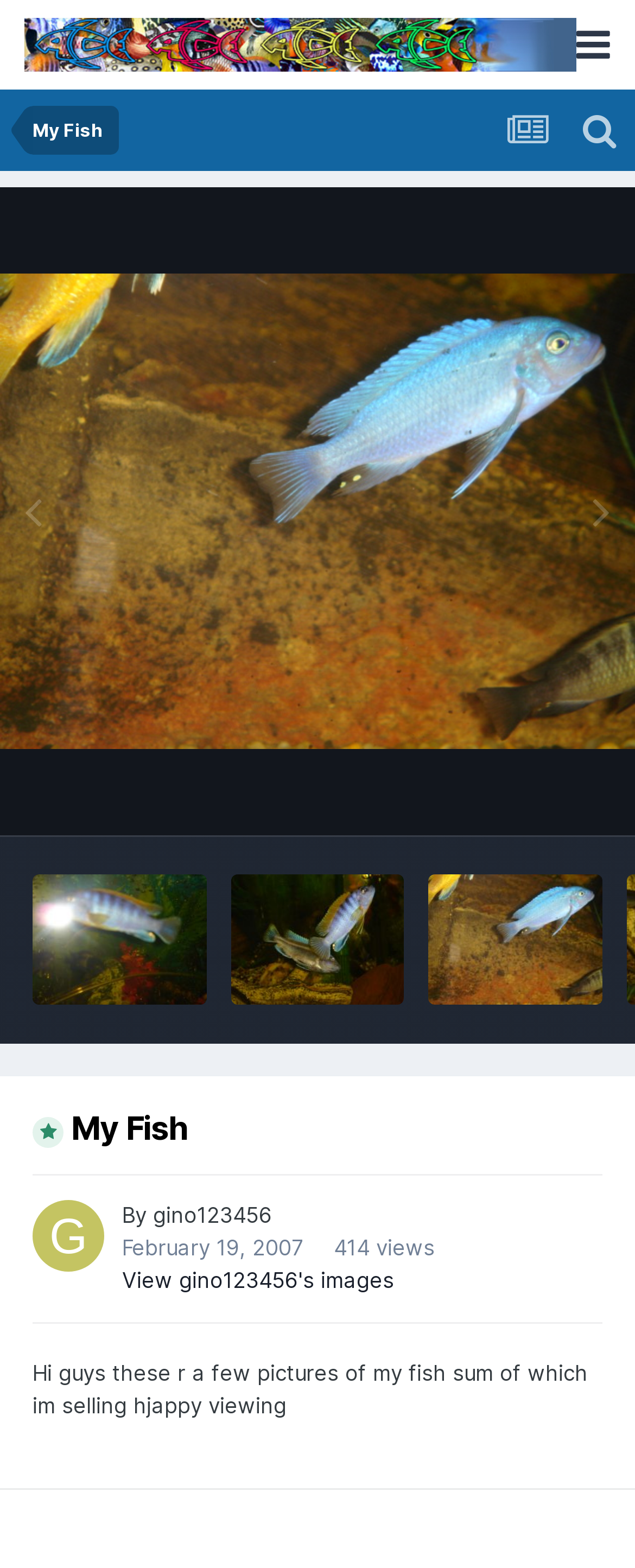Please identify the bounding box coordinates of the clickable element to fulfill the following instruction: "View more fish images". The coordinates should be four float numbers between 0 and 1, i.e., [left, top, right, bottom].

[0.051, 0.558, 0.325, 0.641]